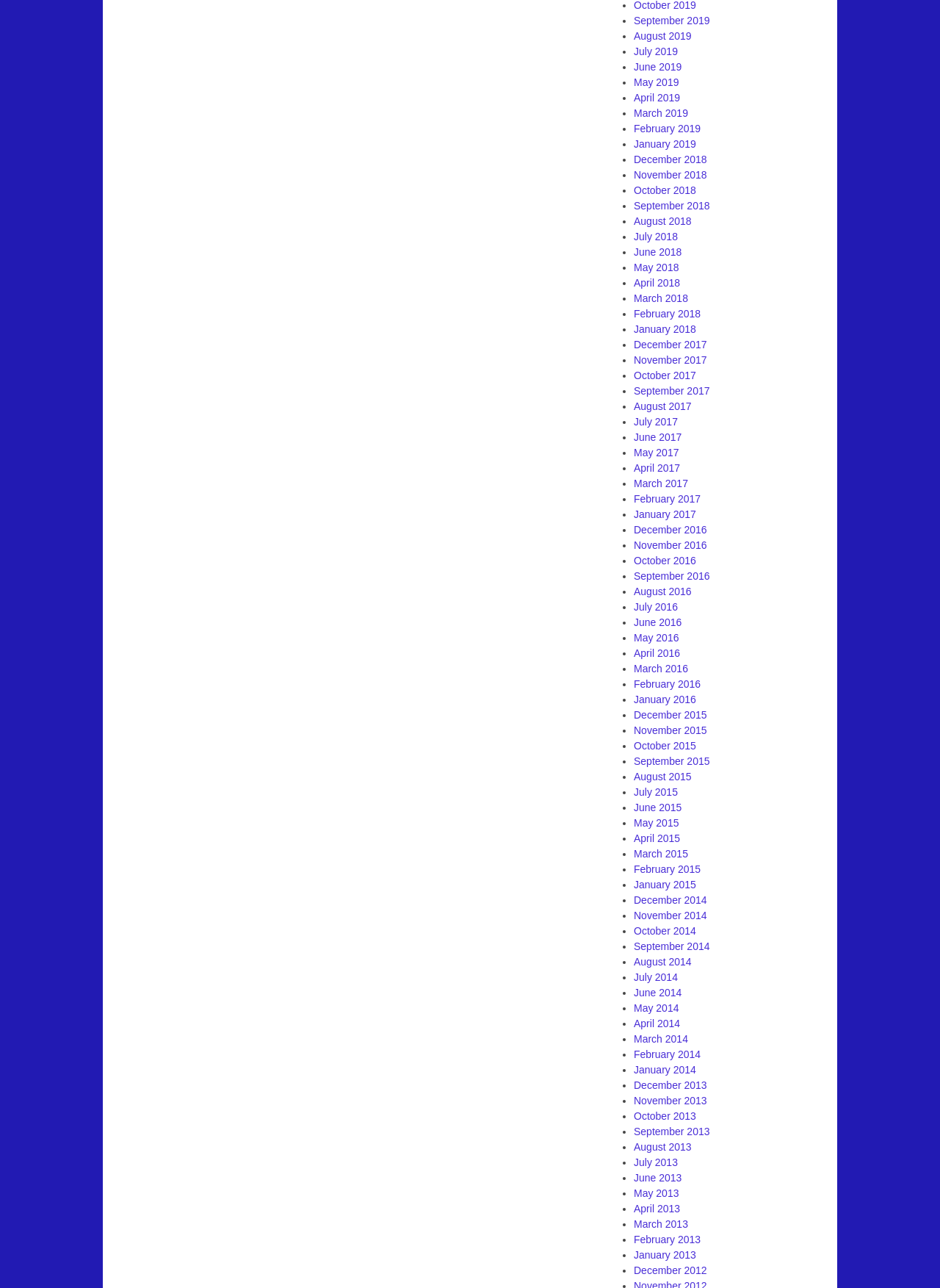Determine the bounding box for the HTML element described here: "April 2013". The coordinates should be given as [left, top, right, bottom] with each number being a float between 0 and 1.

[0.674, 0.934, 0.723, 0.943]